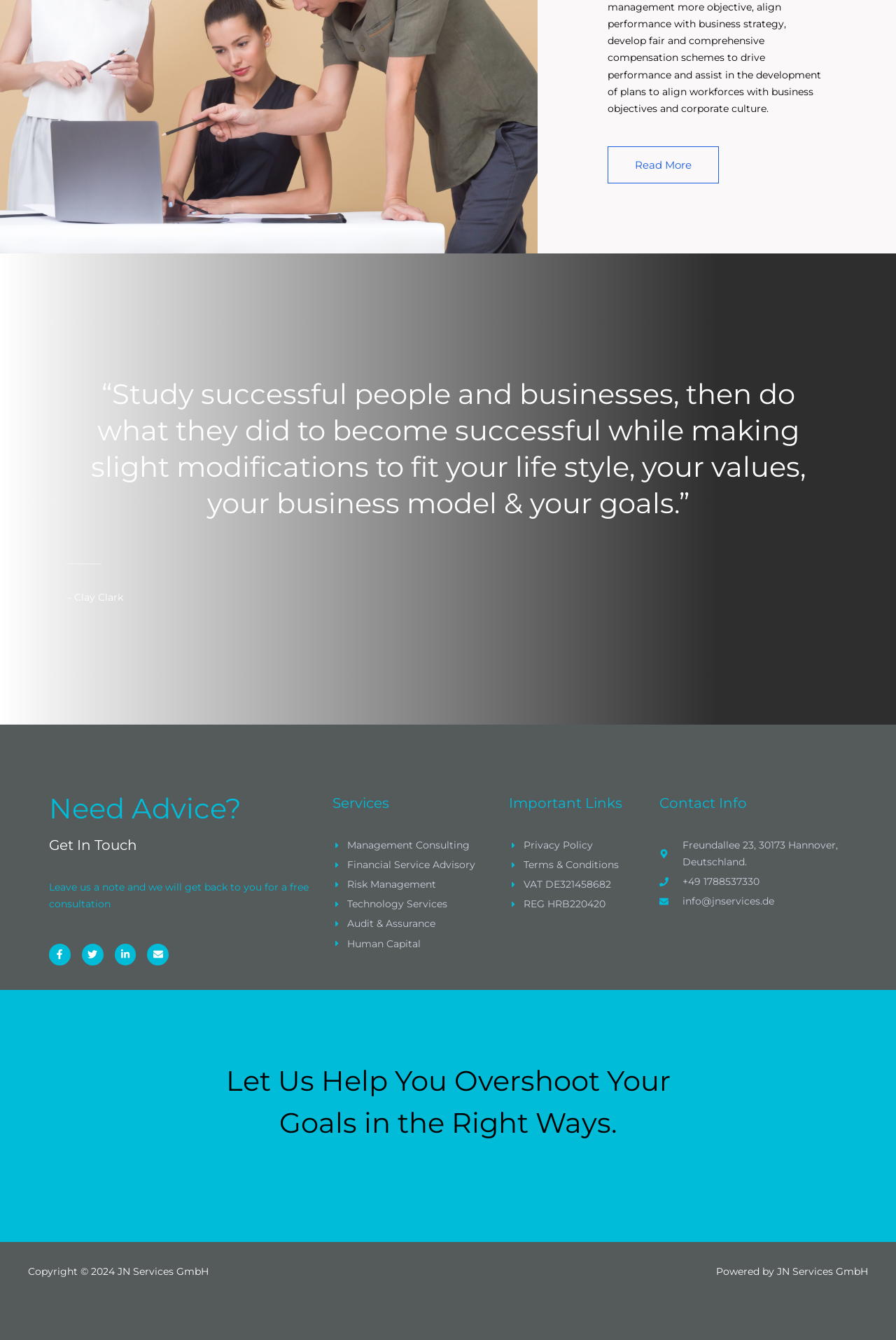What are the social media platforms mentioned on the webpage?
Please elaborate on the answer to the question with detailed information.

The social media platforms are mentioned as links with bounding box coordinates [0.055, 0.704, 0.079, 0.72] for Facebook, [0.091, 0.704, 0.115, 0.72] for Twitter, and [0.128, 0.704, 0.152, 0.72] for Linkedin, each accompanied by an image element.